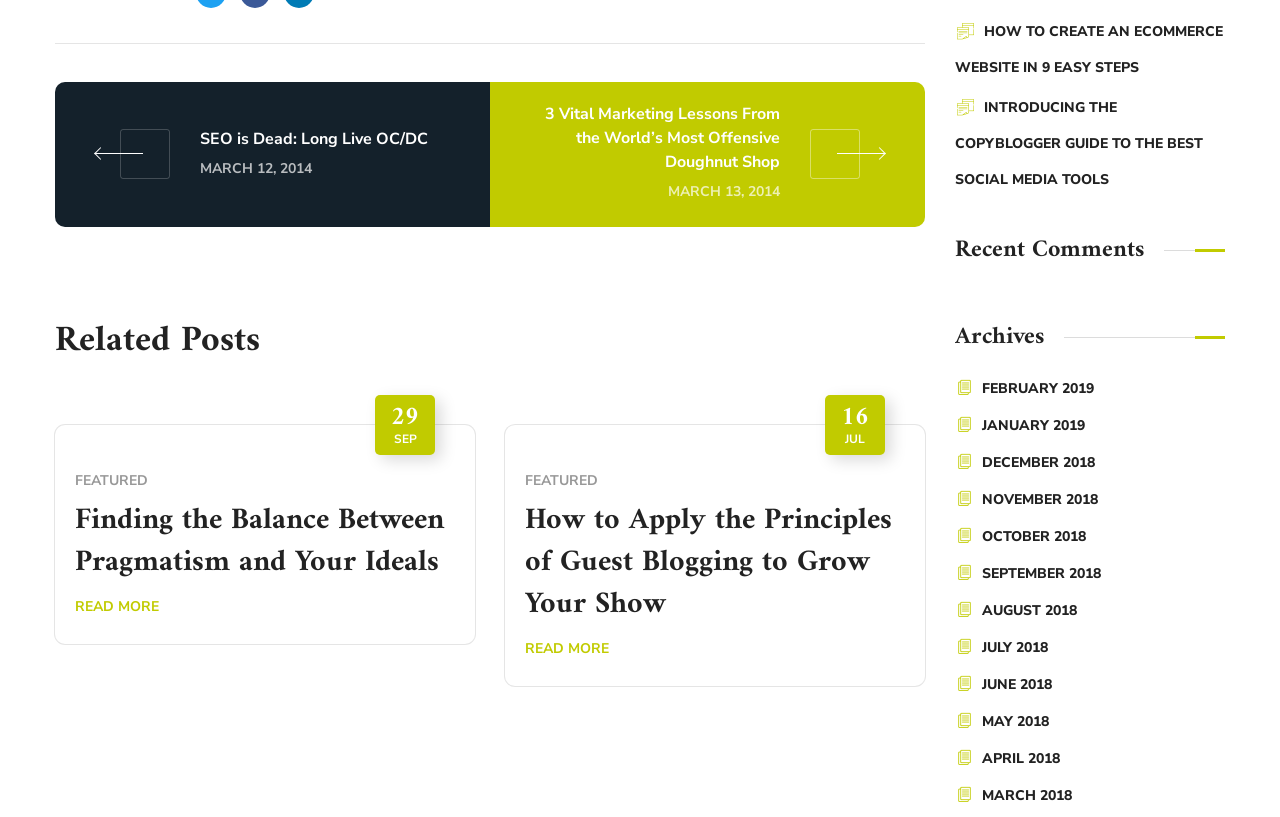Identify the bounding box coordinates for the element you need to click to achieve the following task: "Select the option about finding balance between pragmatism and ideals". Provide the bounding box coordinates as four float numbers between 0 and 1, in the form [left, top, right, bottom].

[0.031, 0.483, 0.383, 0.825]